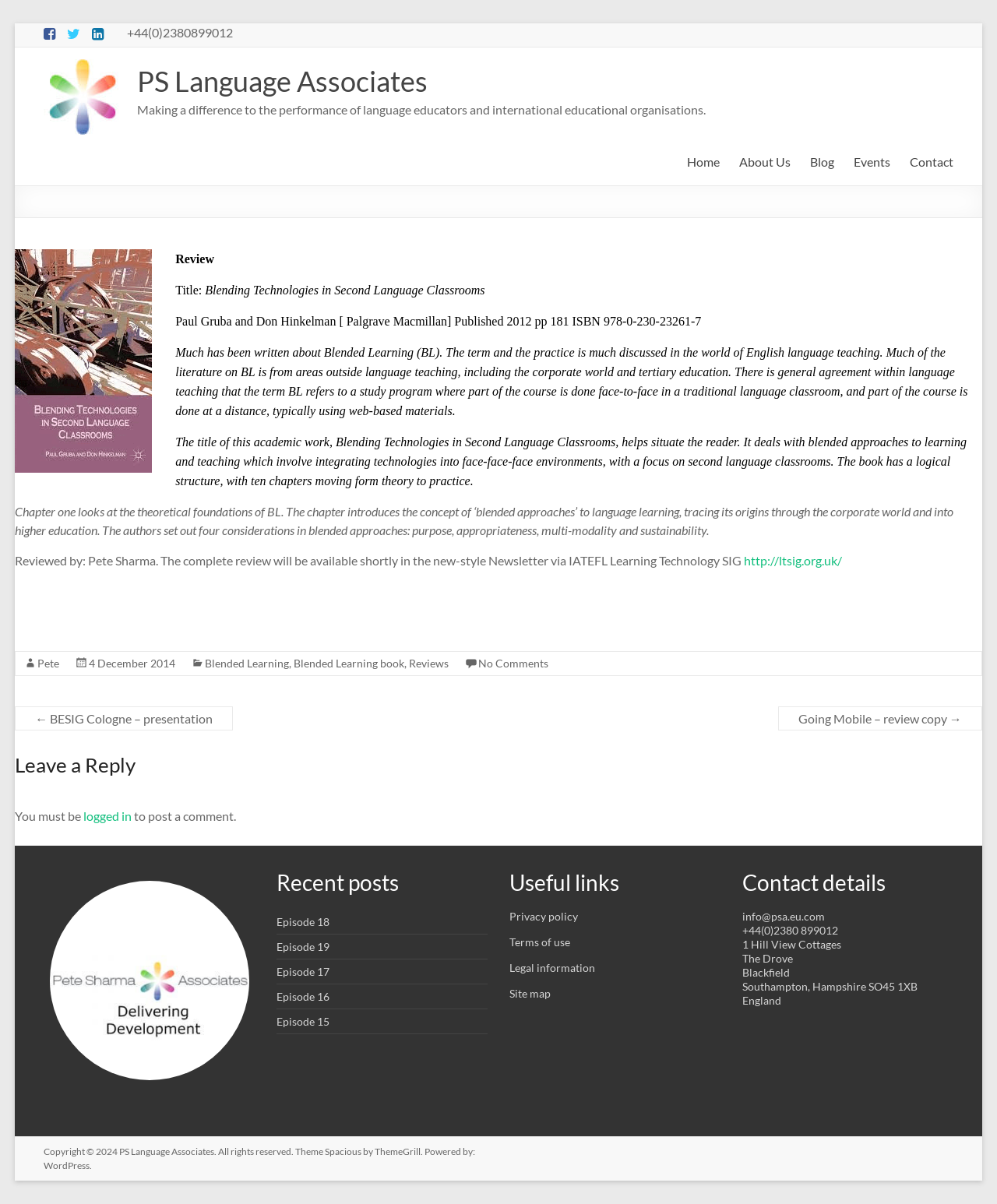What is the publisher of the book?
Please give a detailed answer to the question using the information shown in the image.

The publisher of the book can be found in the article section of the webpage, where it is written as 'Palgrave Macmillan'.